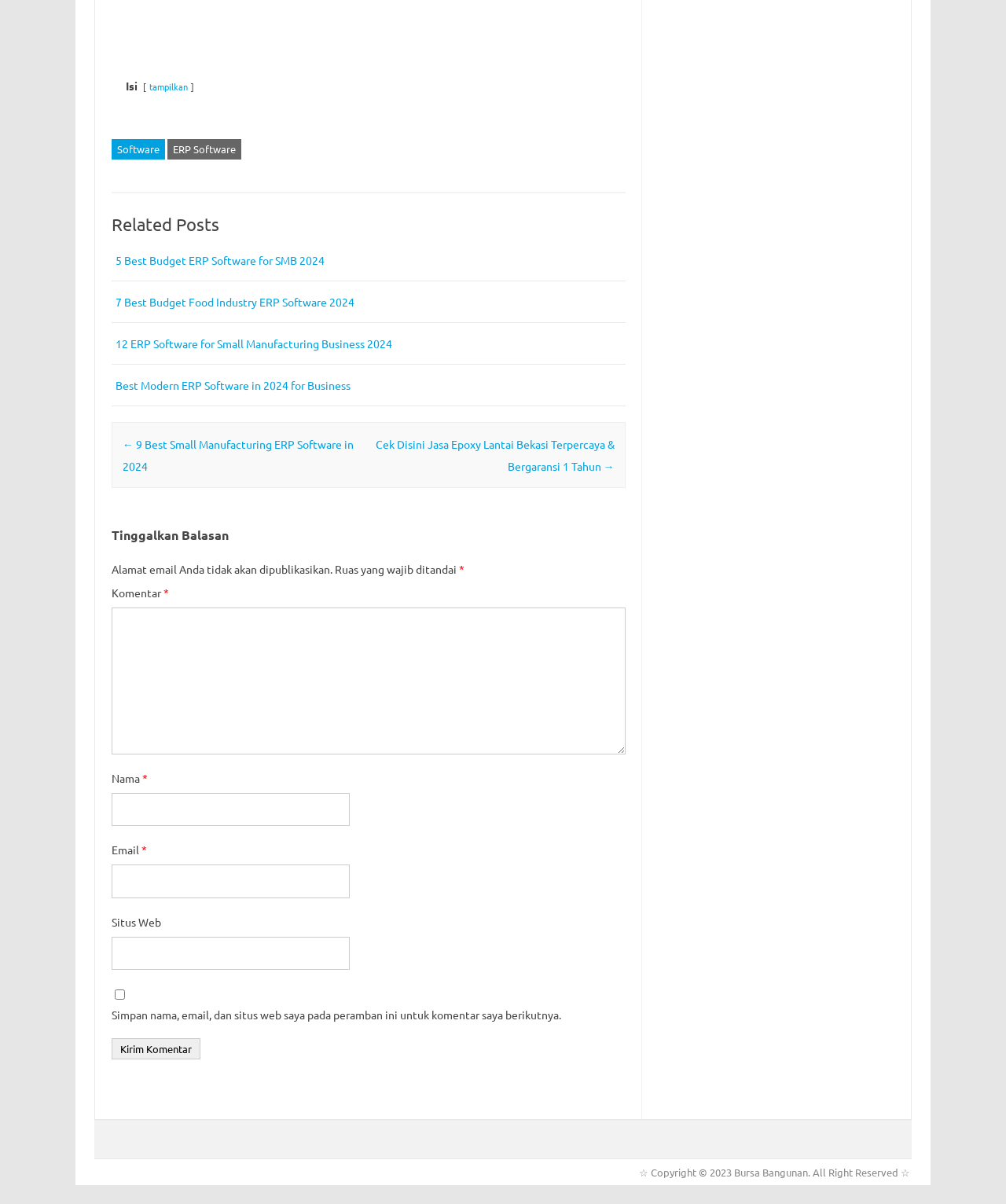Determine the coordinates of the bounding box for the clickable area needed to execute this instruction: "Click the 'tampilkan' link".

[0.148, 0.066, 0.187, 0.077]